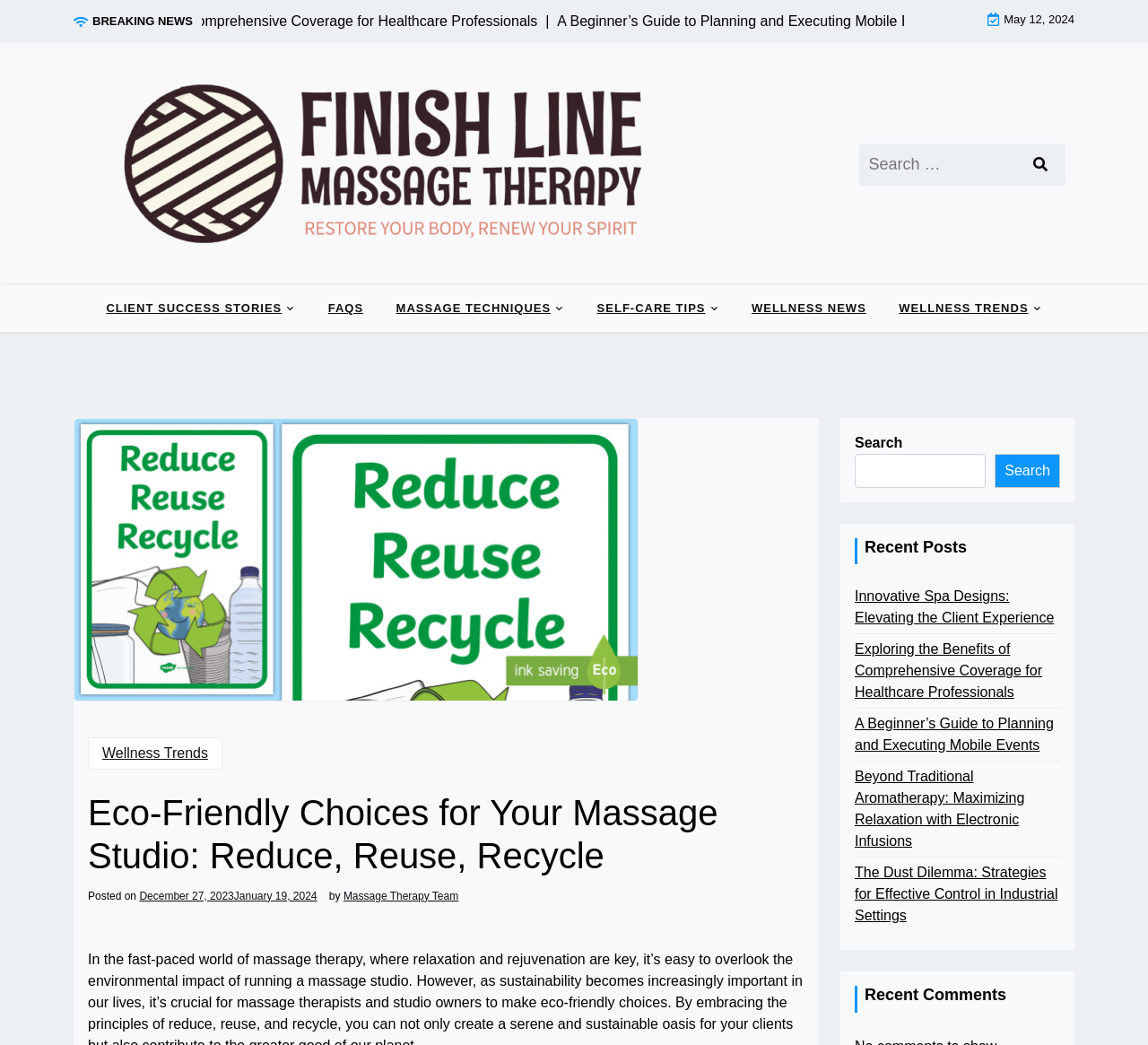Respond to the question below with a single word or phrase:
What is the name of the massage therapy studio?

Finish Line Massage Therapy